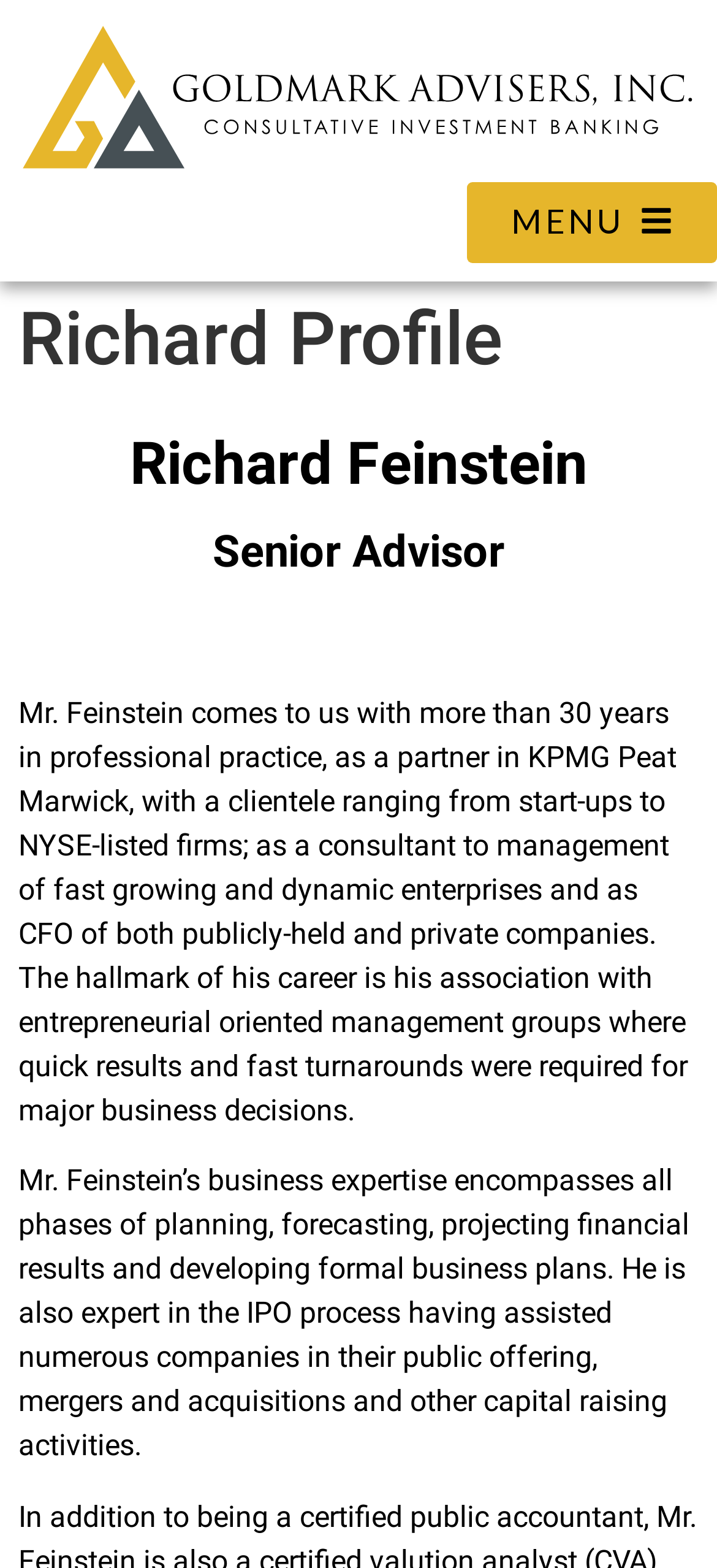Examine the image and give a thorough answer to the following question:
What type of companies has Mr. Feinstein worked with?

According to the webpage, Mr. Feinstein has worked with a clientele ranging from start-ups to NYSE-listed firms during his professional practice.